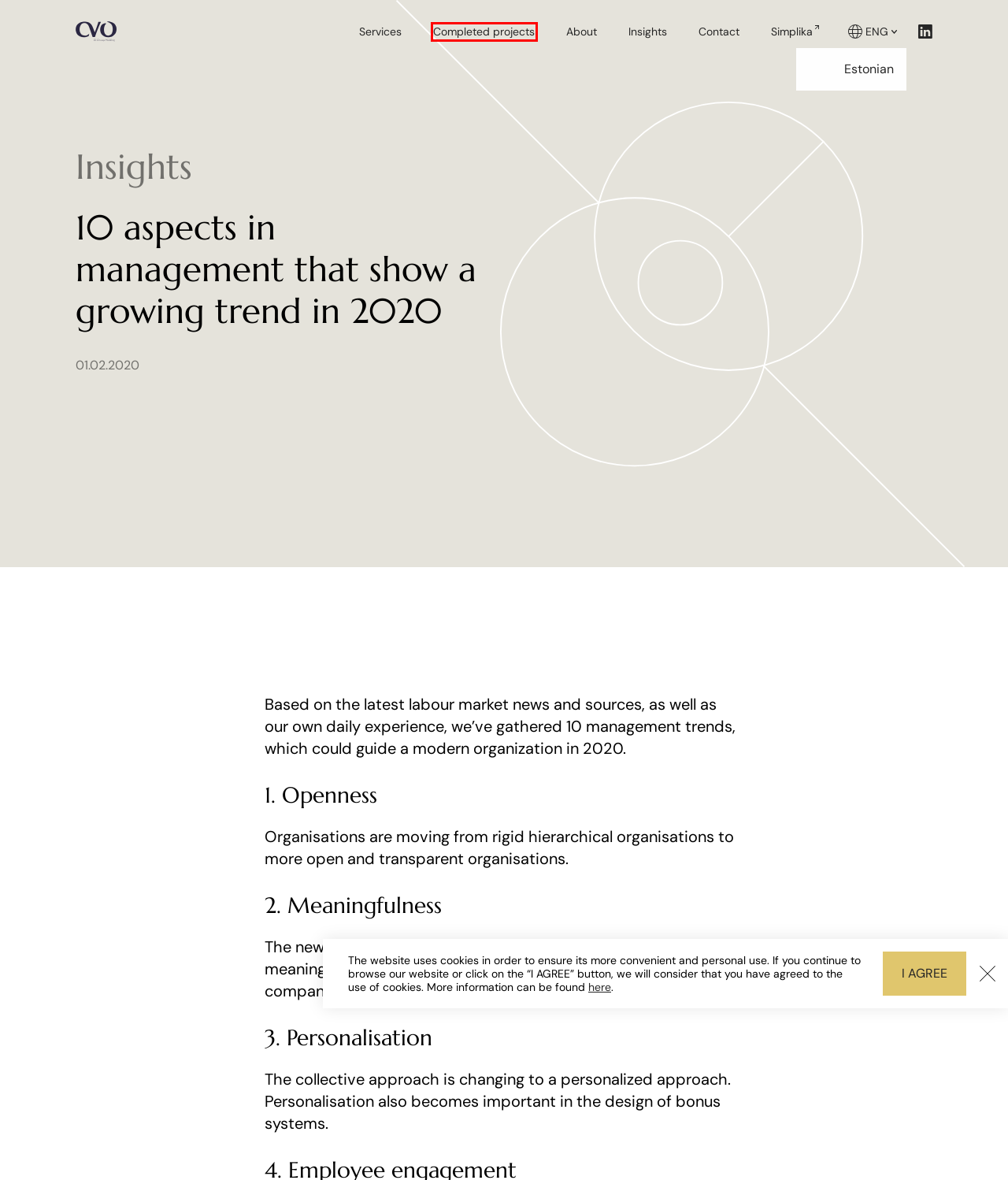Observe the webpage screenshot and focus on the red bounding box surrounding a UI element. Choose the most appropriate webpage description that corresponds to the new webpage after clicking the element in the bounding box. Here are the candidates:
A. About Us - CVO
B. Headhunting & Recruitment Services in Estonia | CVO
C. Contact Us | Recruitment Agency for Entrepreneurs
D. Privacy Policy | Find new employees who fit
E. Important changes within CVO team - CVO Recruitment
F. Headhunting insights - CVO Onboarding and Recruitment
G. Completed projects - CVO Recruitment
H. Simplika – Järjekordne CVO Sites veebileht

G